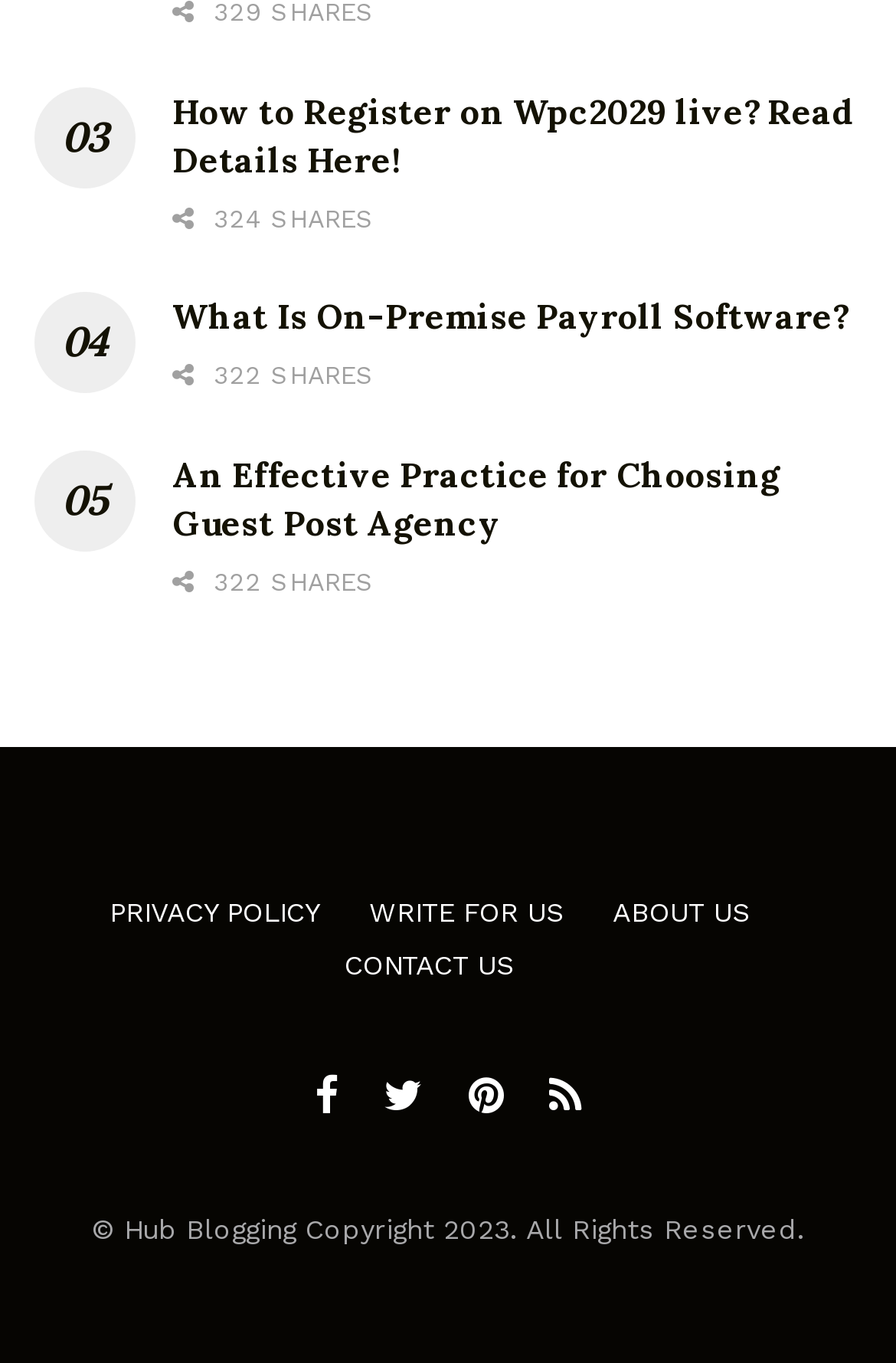Answer the question in a single word or phrase:
What is the topic of the third heading?

Choosing Guest Post Agency